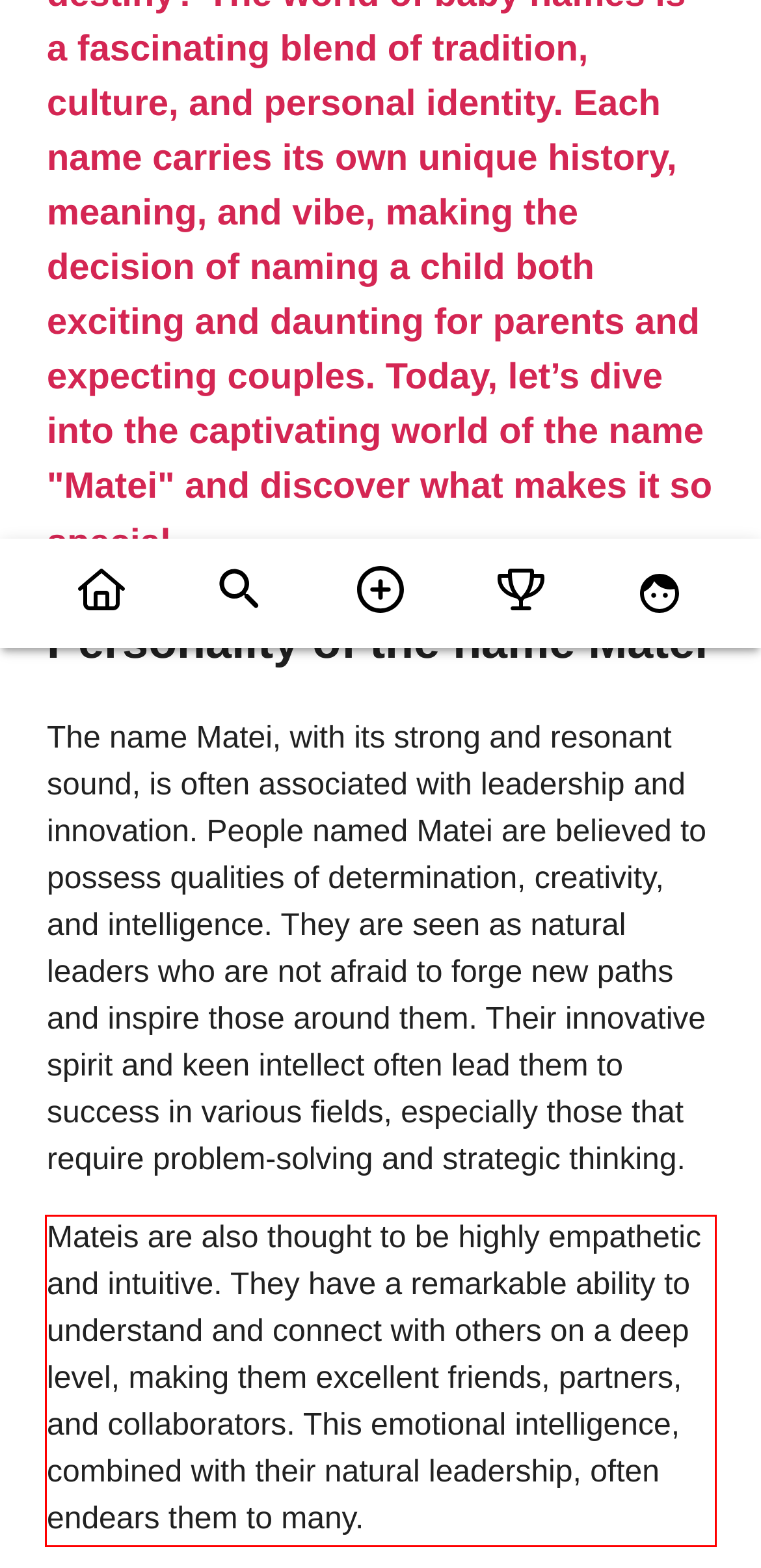You are given a screenshot with a red rectangle. Identify and extract the text within this red bounding box using OCR.

Mateis are also thought to be highly empathetic and intuitive. They have a remarkable ability to understand and connect with others on a deep level, making them excellent friends, partners, and collaborators. This emotional intelligence, combined with their natural leadership, often endears them to many.